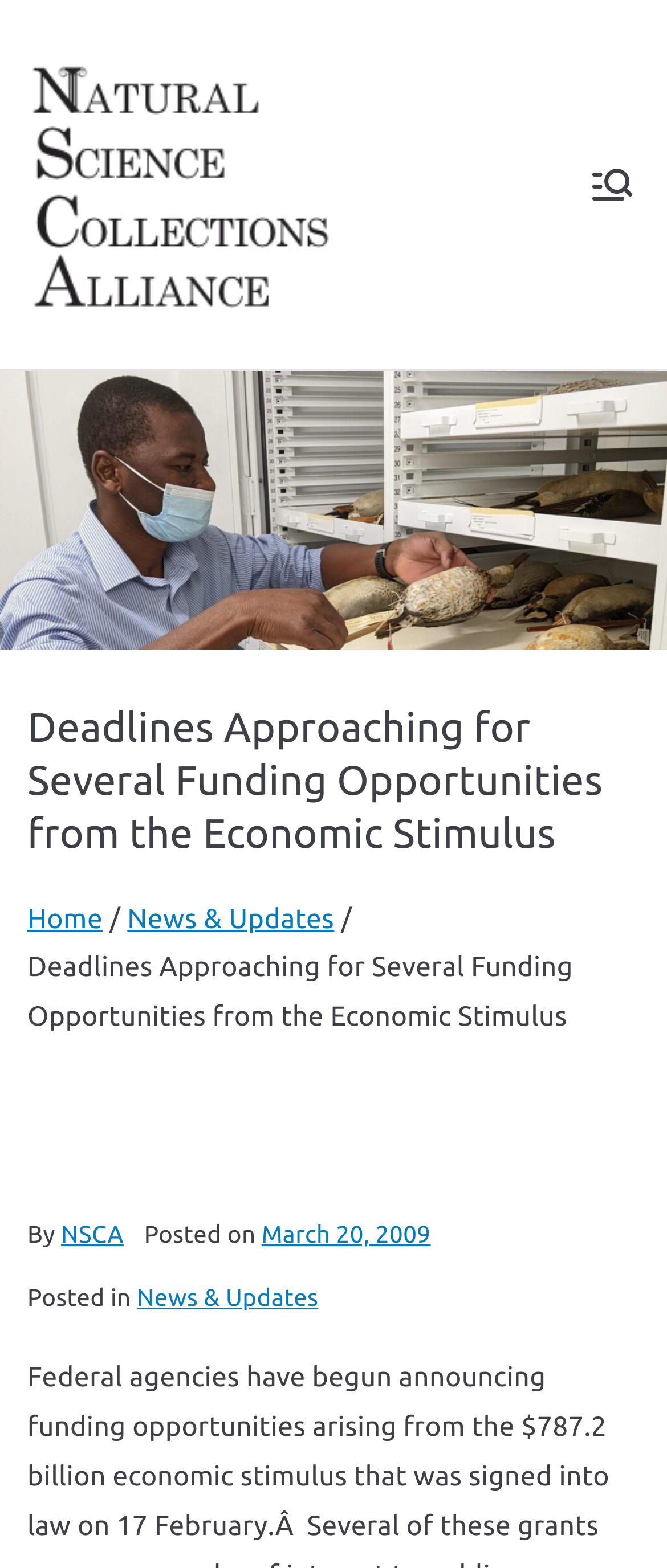What is the current page about?
Based on the screenshot, provide a one-word or short-phrase response.

Funding opportunities